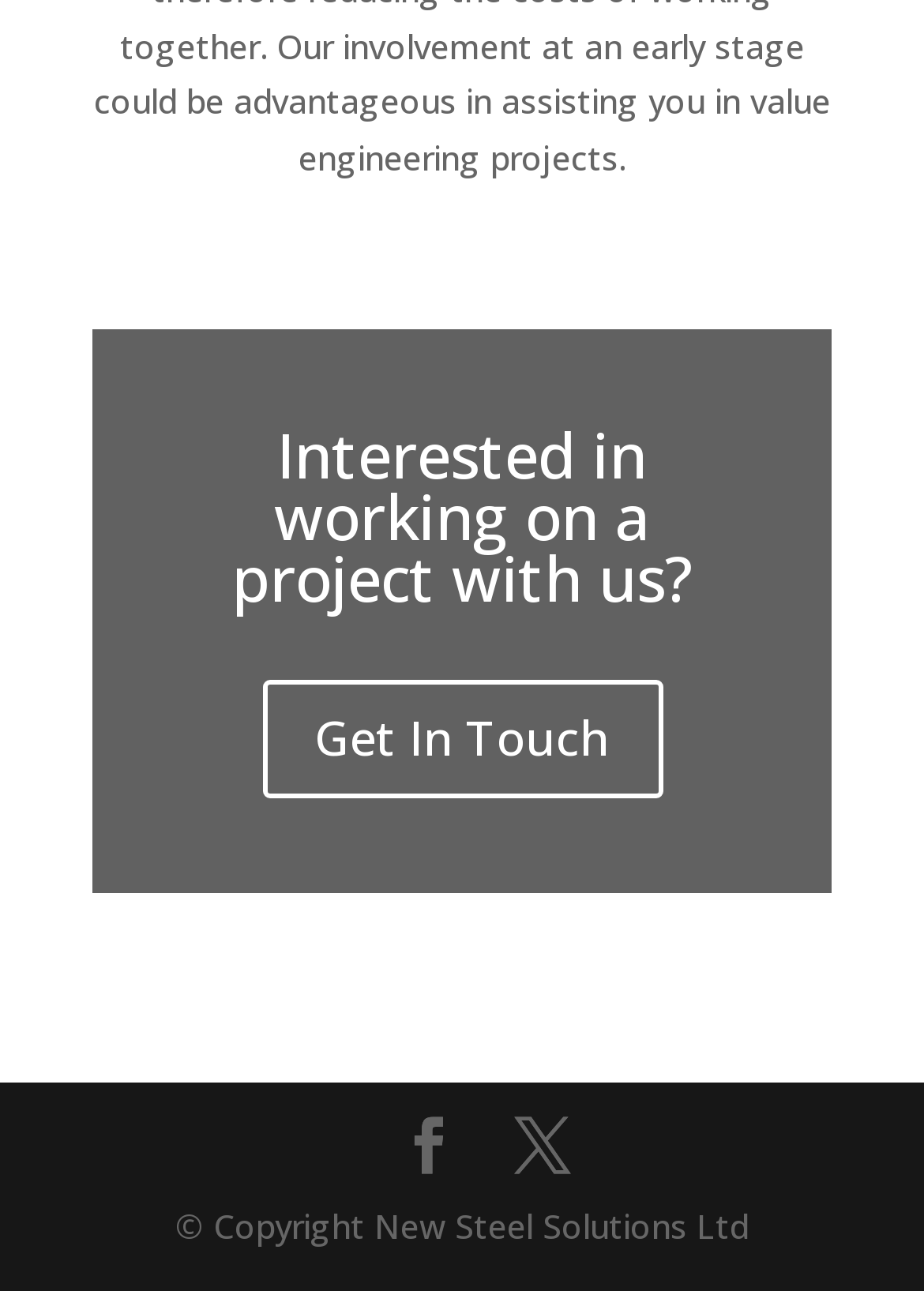Locate the bounding box of the user interface element based on this description: "Facebook".

[0.433, 0.866, 0.495, 0.912]